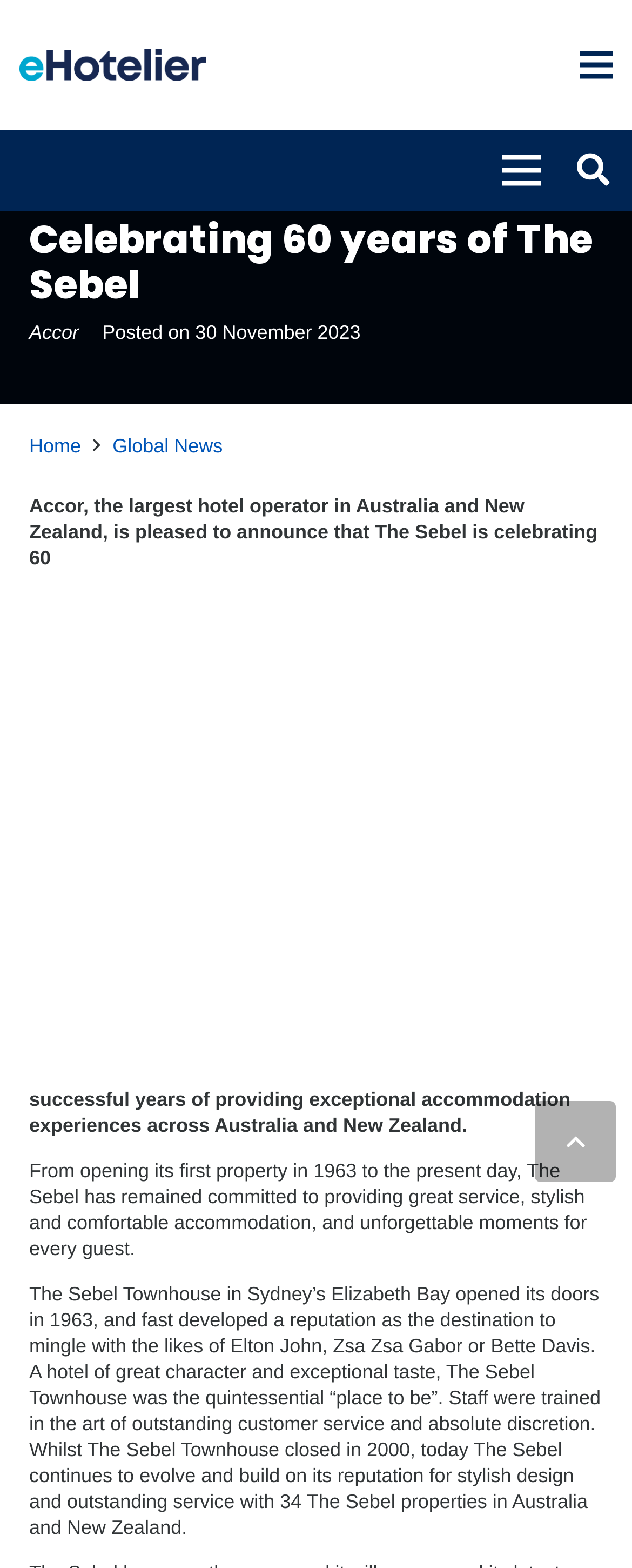Provide the text content of the webpage's main heading.

Celebrating 60 years of The Sebel